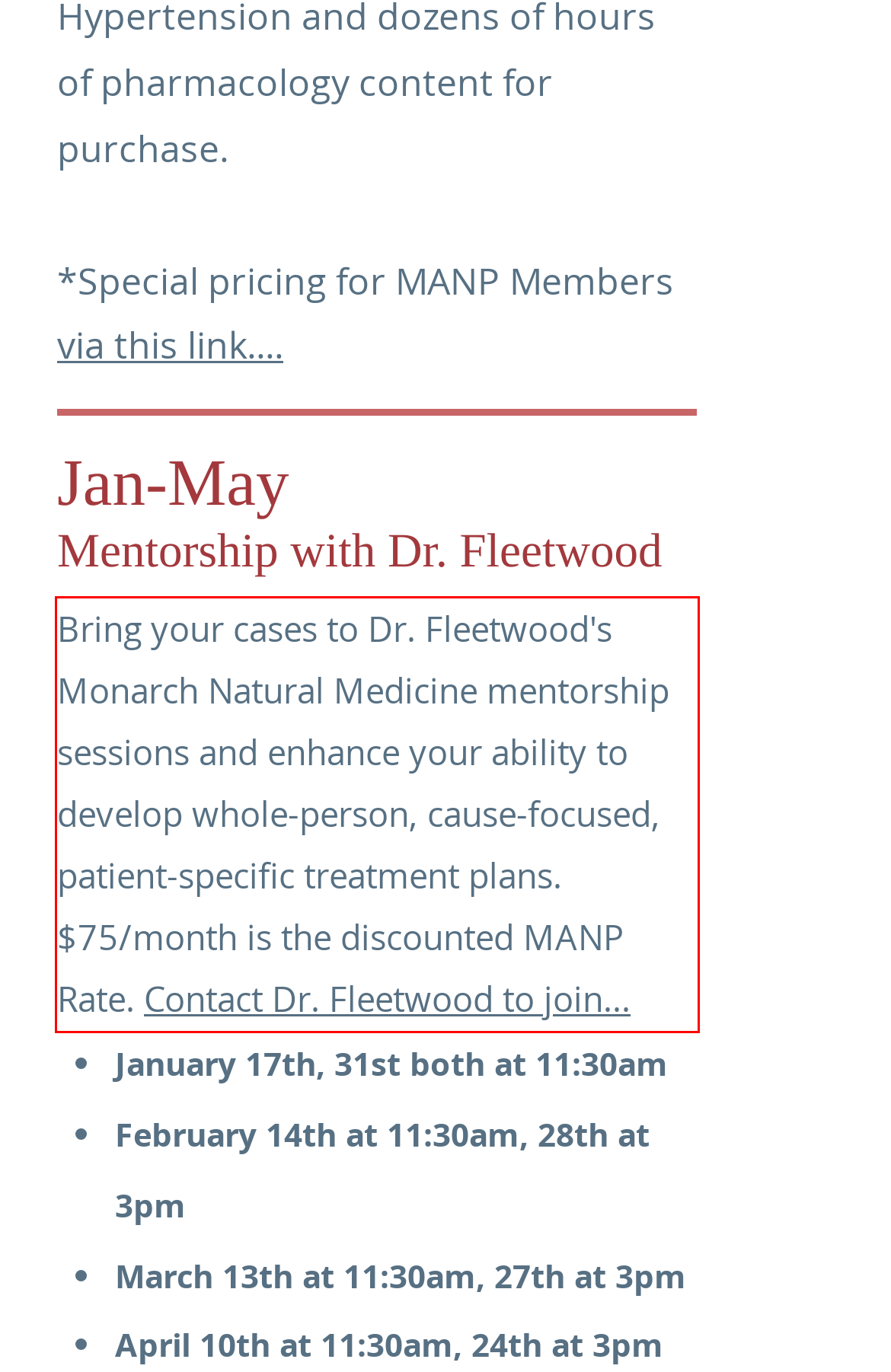Analyze the webpage screenshot and use OCR to recognize the text content in the red bounding box.

Bring your cases to Dr. Fleetwood's Monarch Natural Medicine mentorship sessions and enhance your ability to develop whole-person, cause-focused, patient-specific treatment plans. $75/month is the discounted MANP Rate. Contact Dr. Fleetwood to join...